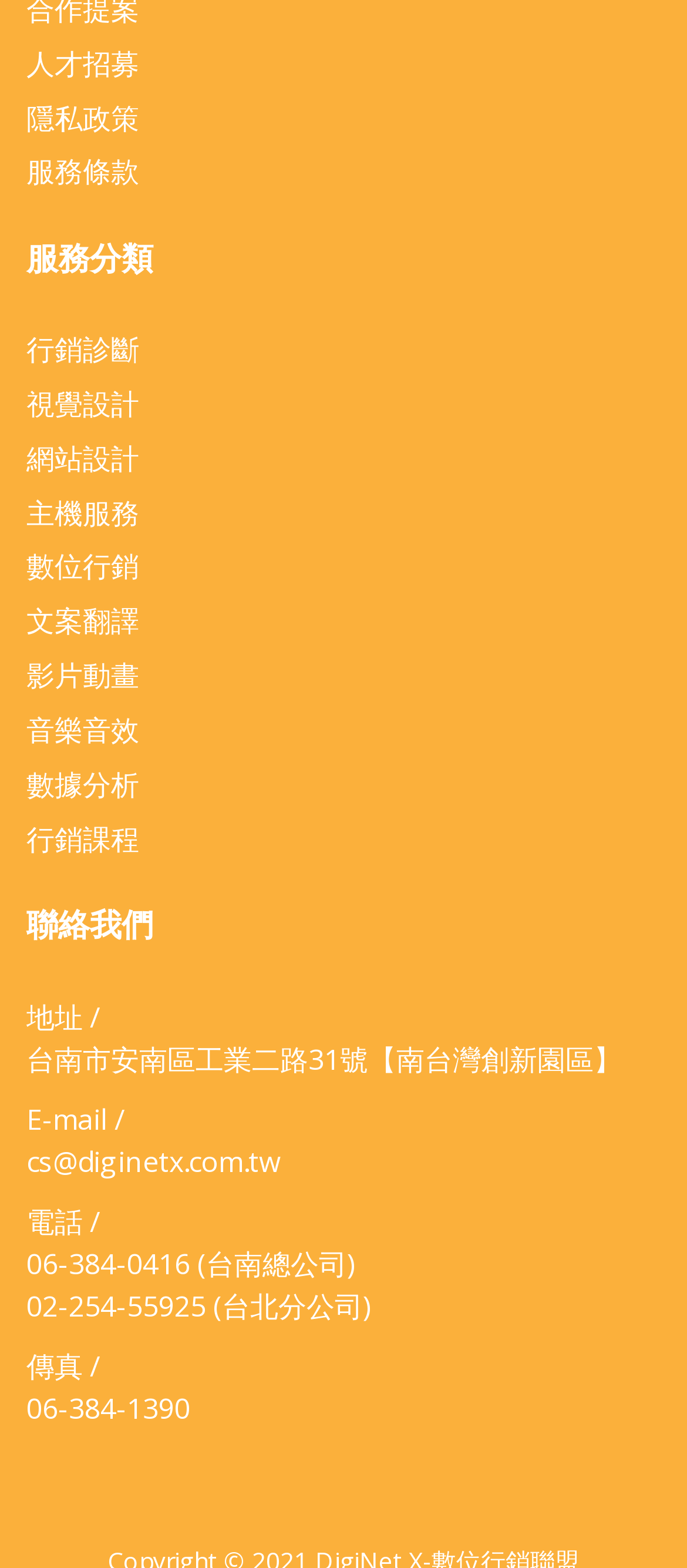Answer the question with a single word or phrase: 
What services does the company offer?

Multiple services